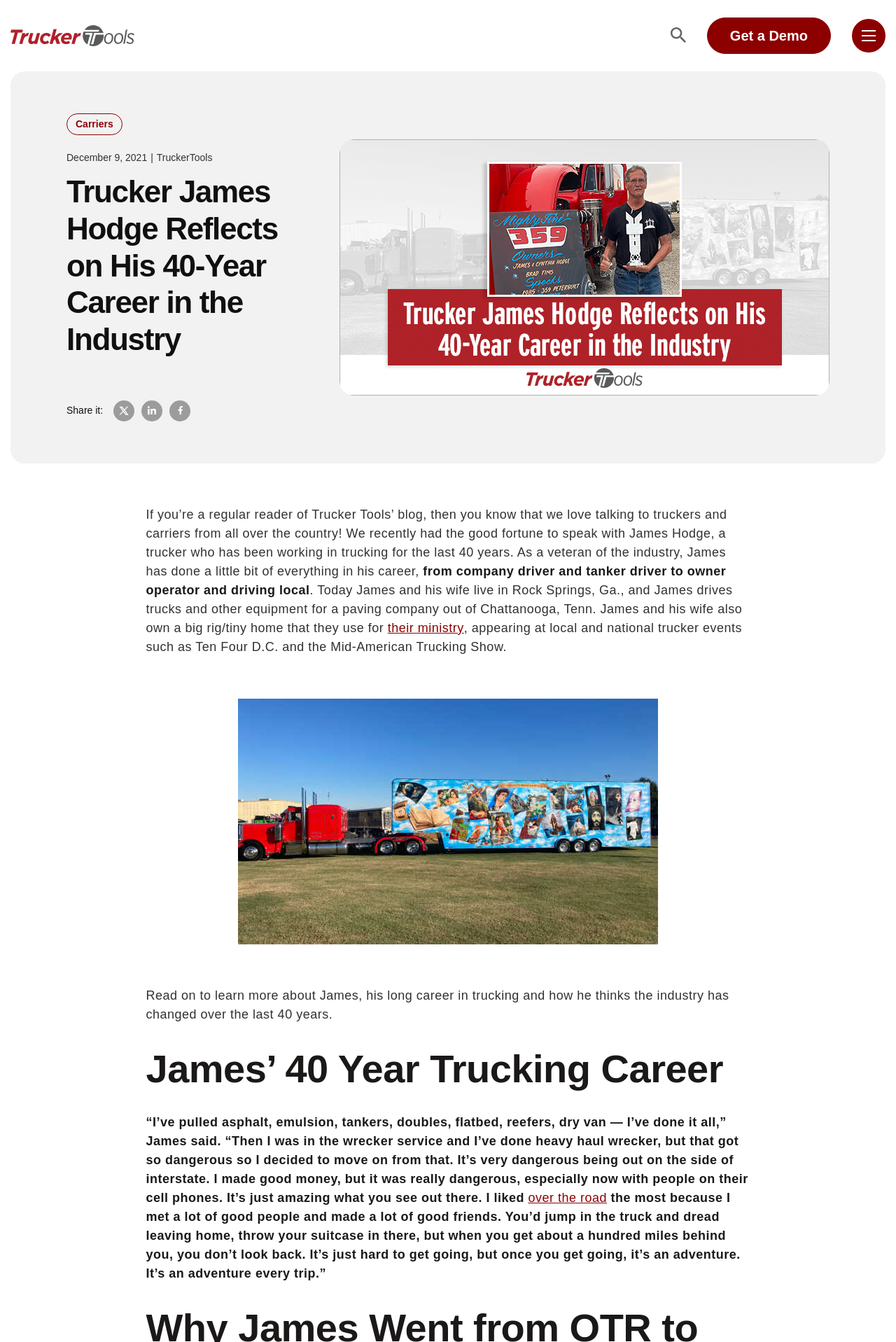Consider the image and give a detailed and elaborate answer to the question: 
What is the name of the company James drives trucks and other equipment for?

I found the answer by reading the second paragraph of the article, which mentions 'Today James and his wife live in Rock Springs, Ga., and James drives trucks and other equipment for a paving company out of Chattanooga, Tenn.'